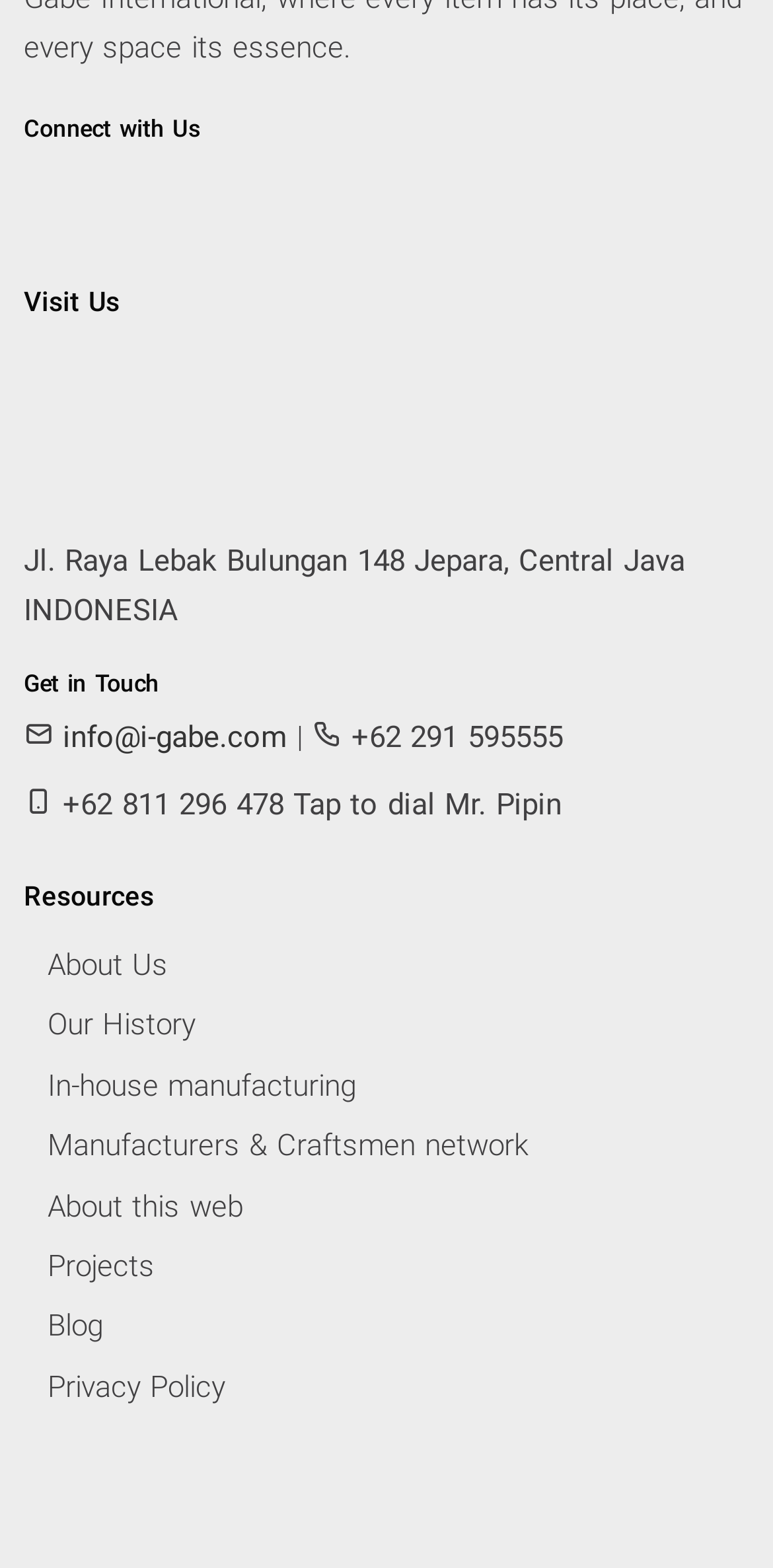Locate the bounding box coordinates of the clickable element to fulfill the following instruction: "Visit Gabe International on Facebook". Provide the coordinates as four float numbers between 0 and 1 in the format [left, top, right, bottom].

[0.338, 0.105, 0.431, 0.15]